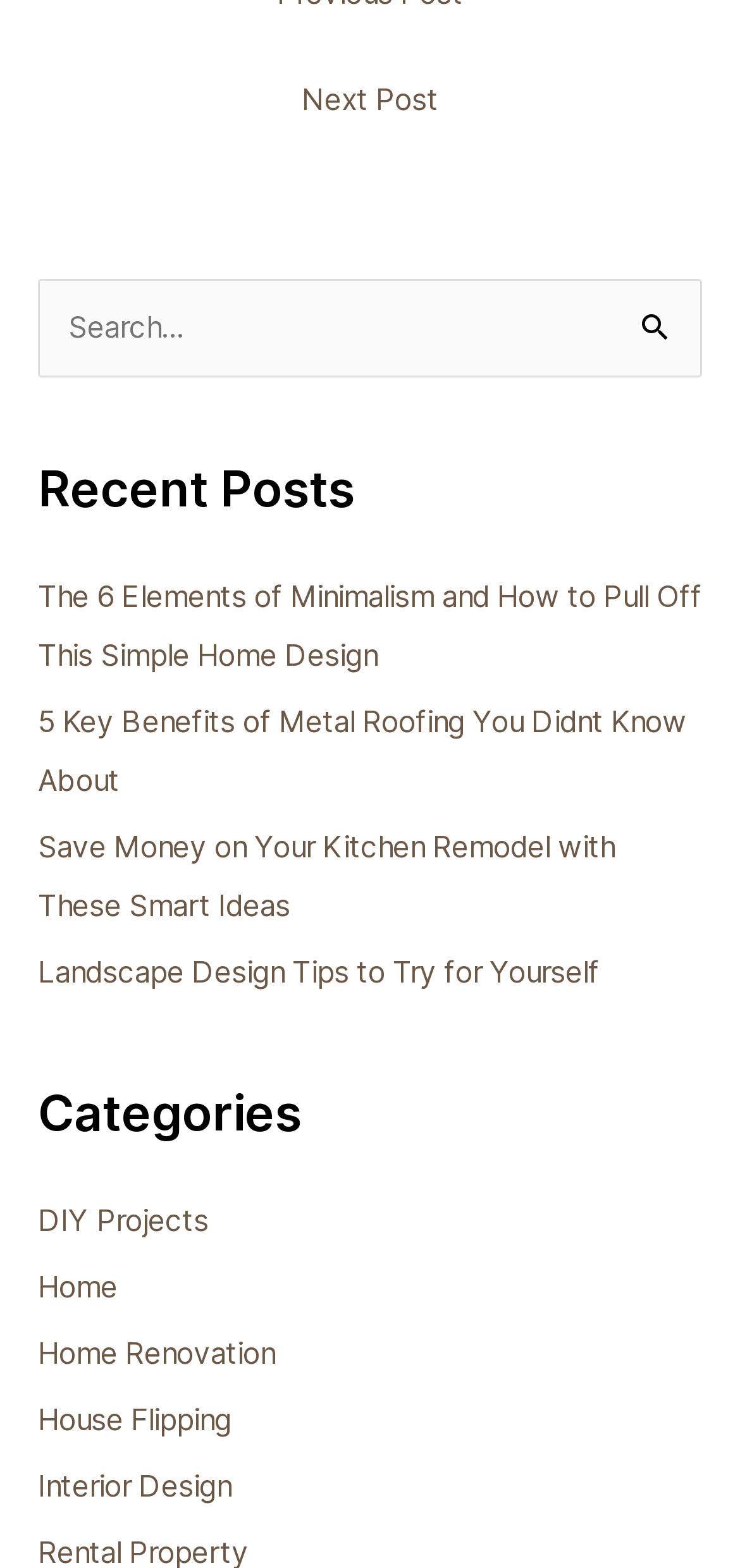Using the image as a reference, answer the following question in as much detail as possible:
What is the category of the link 'DIY Projects'?

I found the link 'DIY Projects' by looking for an element with a type of 'link' and an OCR text of 'DIY Projects'. Then, I looked for the parent element of this link and found a heading element with an OCR text of 'Categories', which indicates the category of this link.